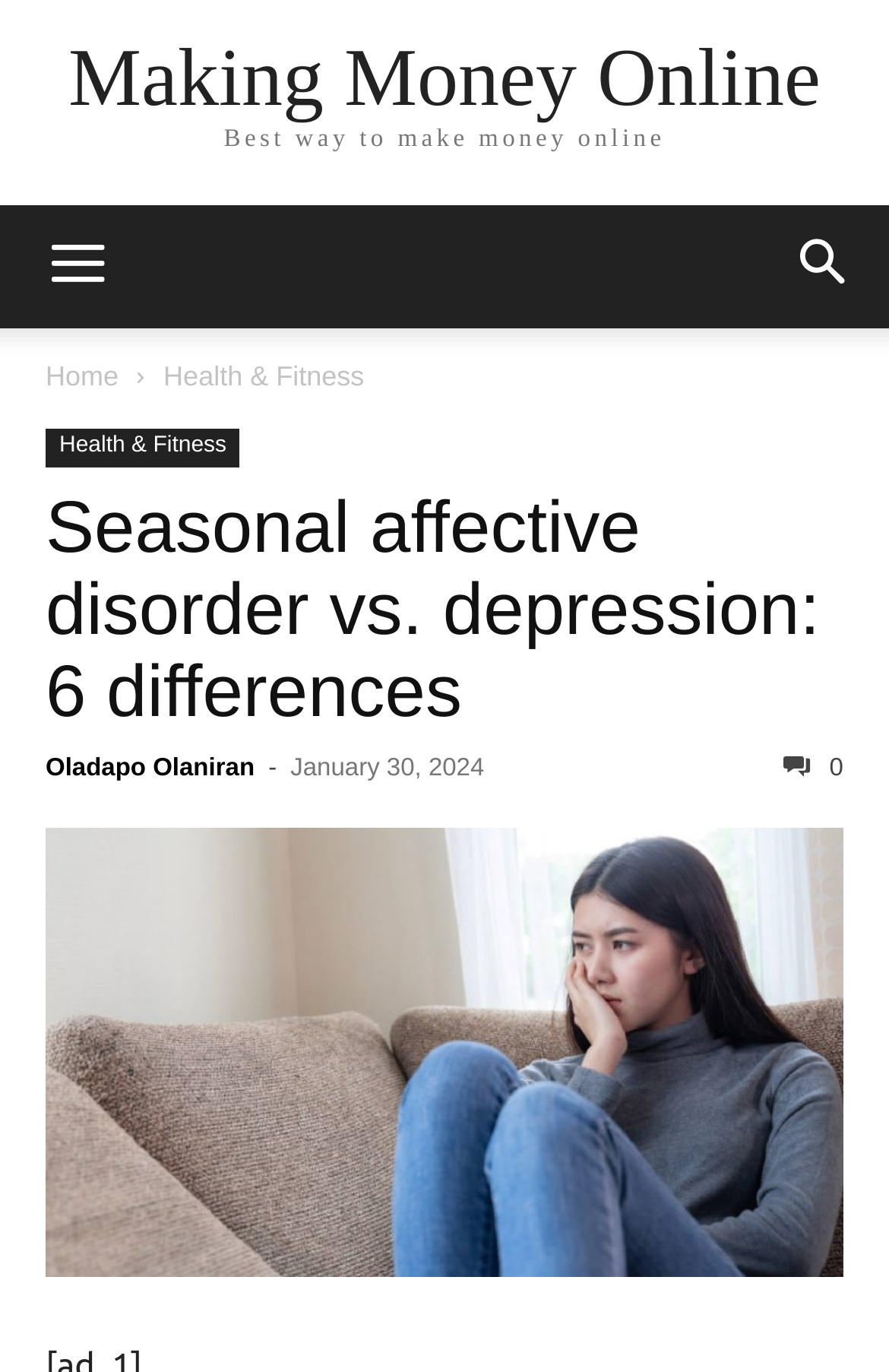Please provide a one-word or short phrase answer to the question:
When was the article published?

January 30, 2024